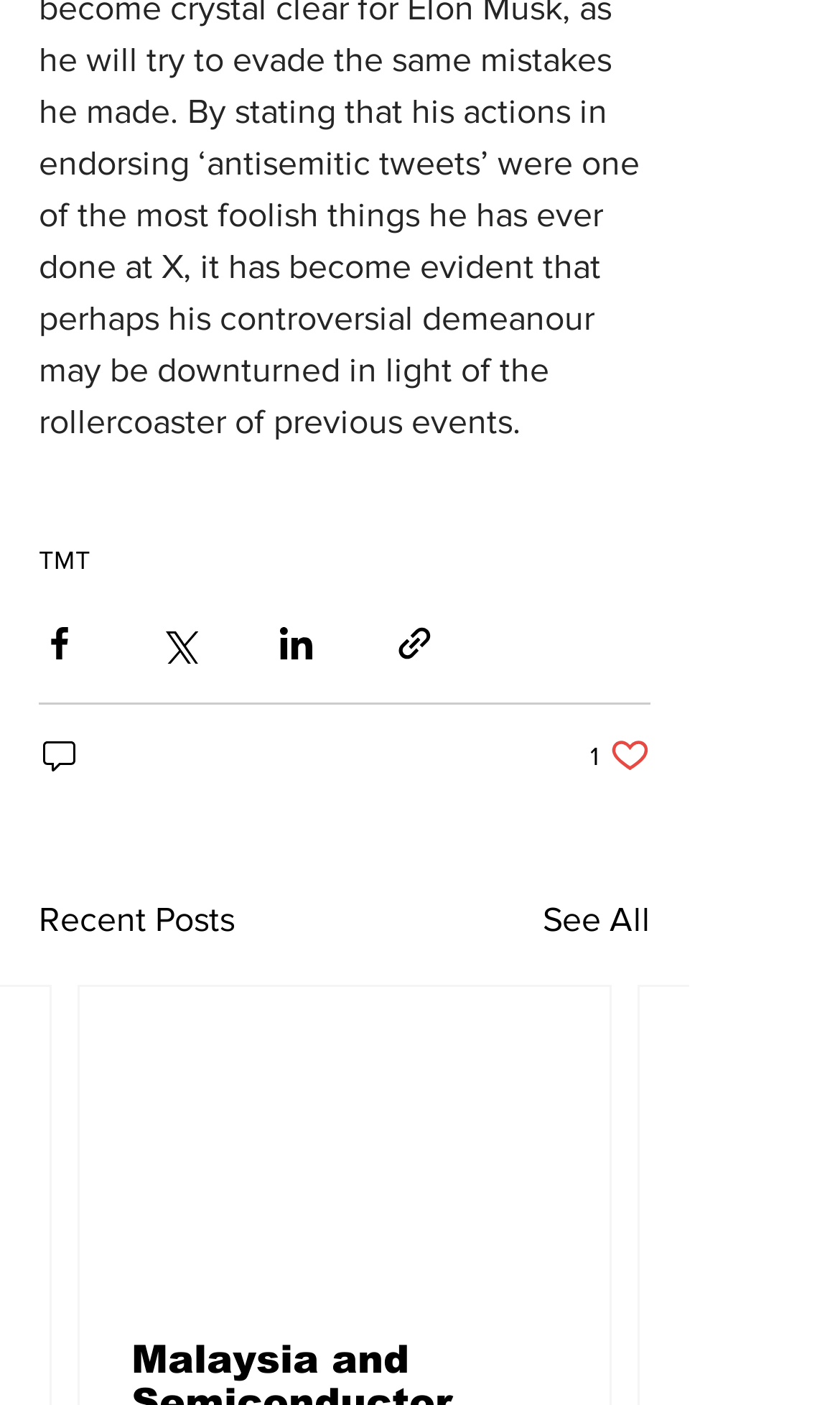Please identify the bounding box coordinates of the clickable area that will allow you to execute the instruction: "Like the post".

[0.703, 0.523, 0.774, 0.552]